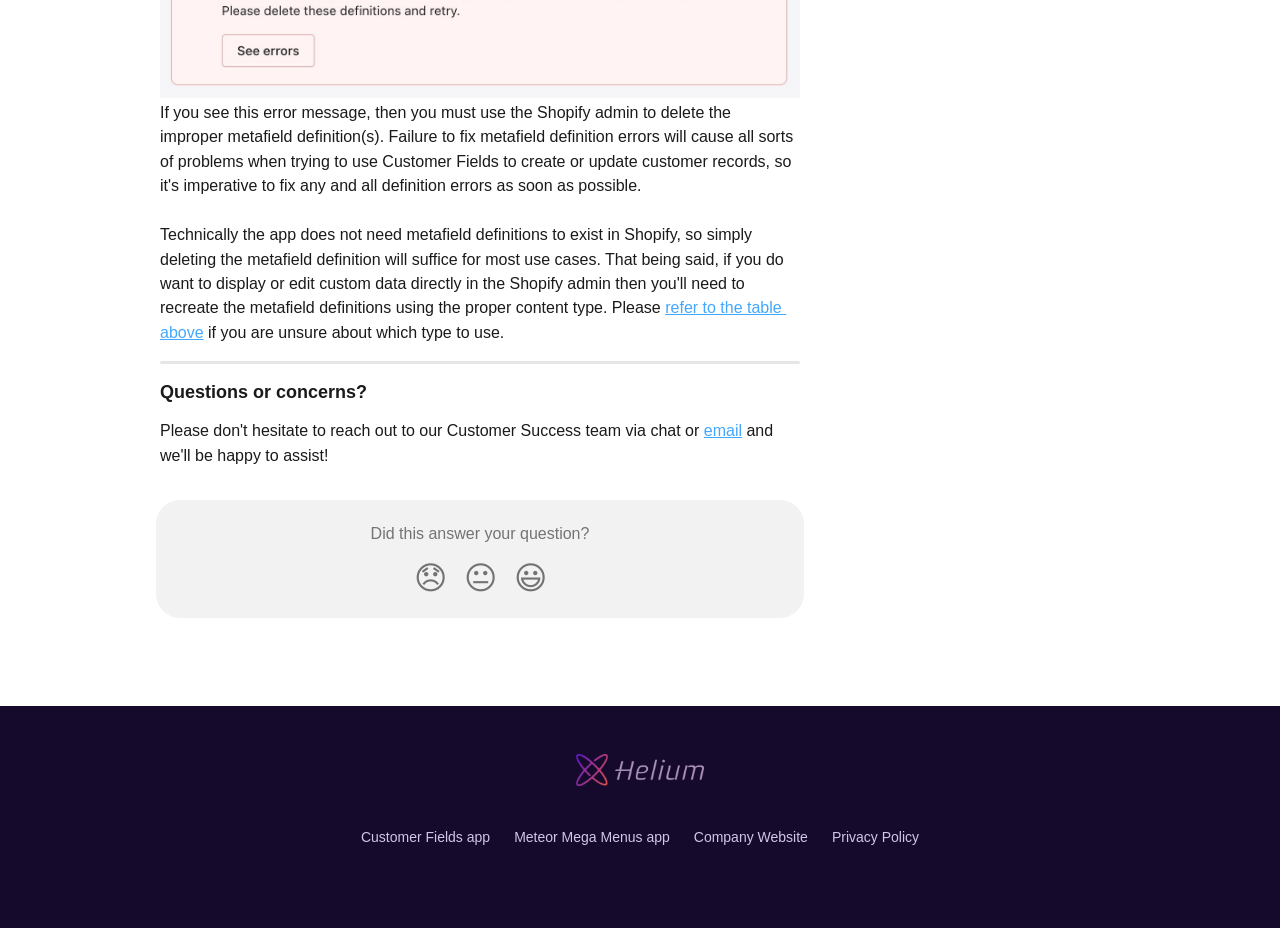Identify and provide the bounding box coordinates of the UI element described: "Privacy Policy". The coordinates should be formatted as [left, top, right, bottom], with each number being a float between 0 and 1.

[0.65, 0.893, 0.718, 0.91]